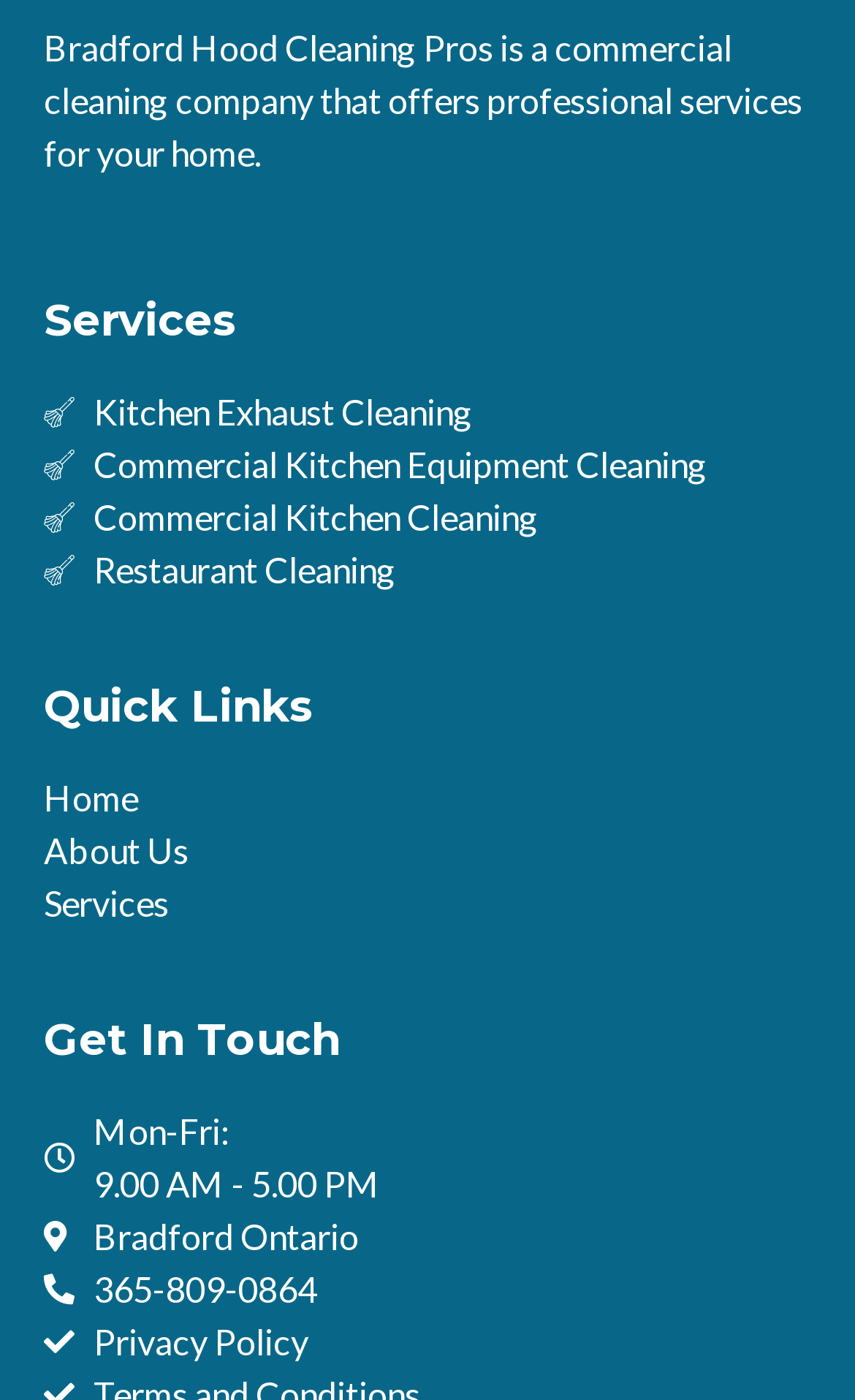Specify the bounding box coordinates of the element's area that should be clicked to execute the given instruction: "Click on Kitchen Exhaust Cleaning". The coordinates should be four float numbers between 0 and 1, i.e., [left, top, right, bottom].

[0.051, 0.276, 0.949, 0.313]